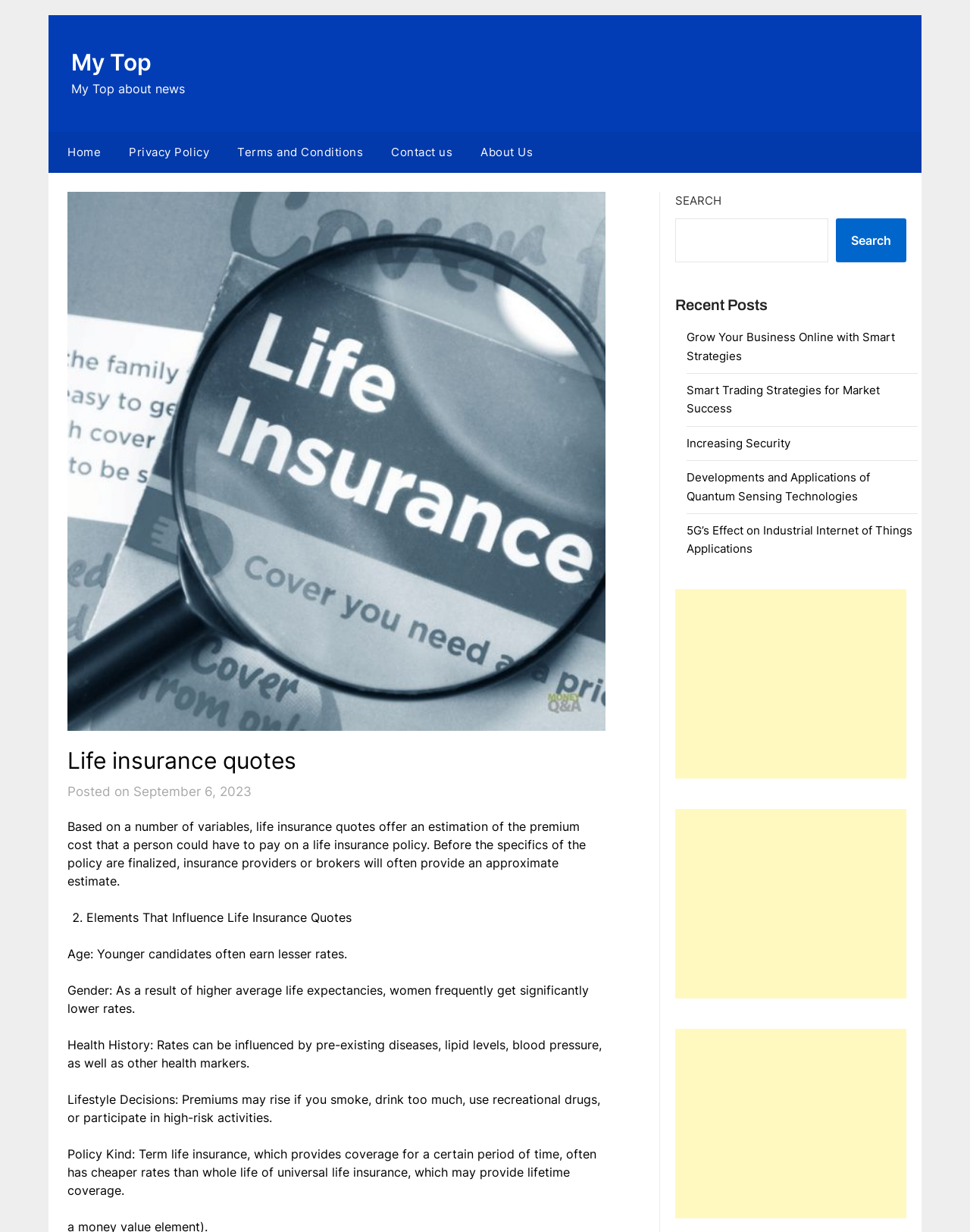Determine the bounding box coordinates for the area that needs to be clicked to fulfill this task: "Click on the 'Nyeste artikler' heading". The coordinates must be given as four float numbers between 0 and 1, i.e., [left, top, right, bottom].

None